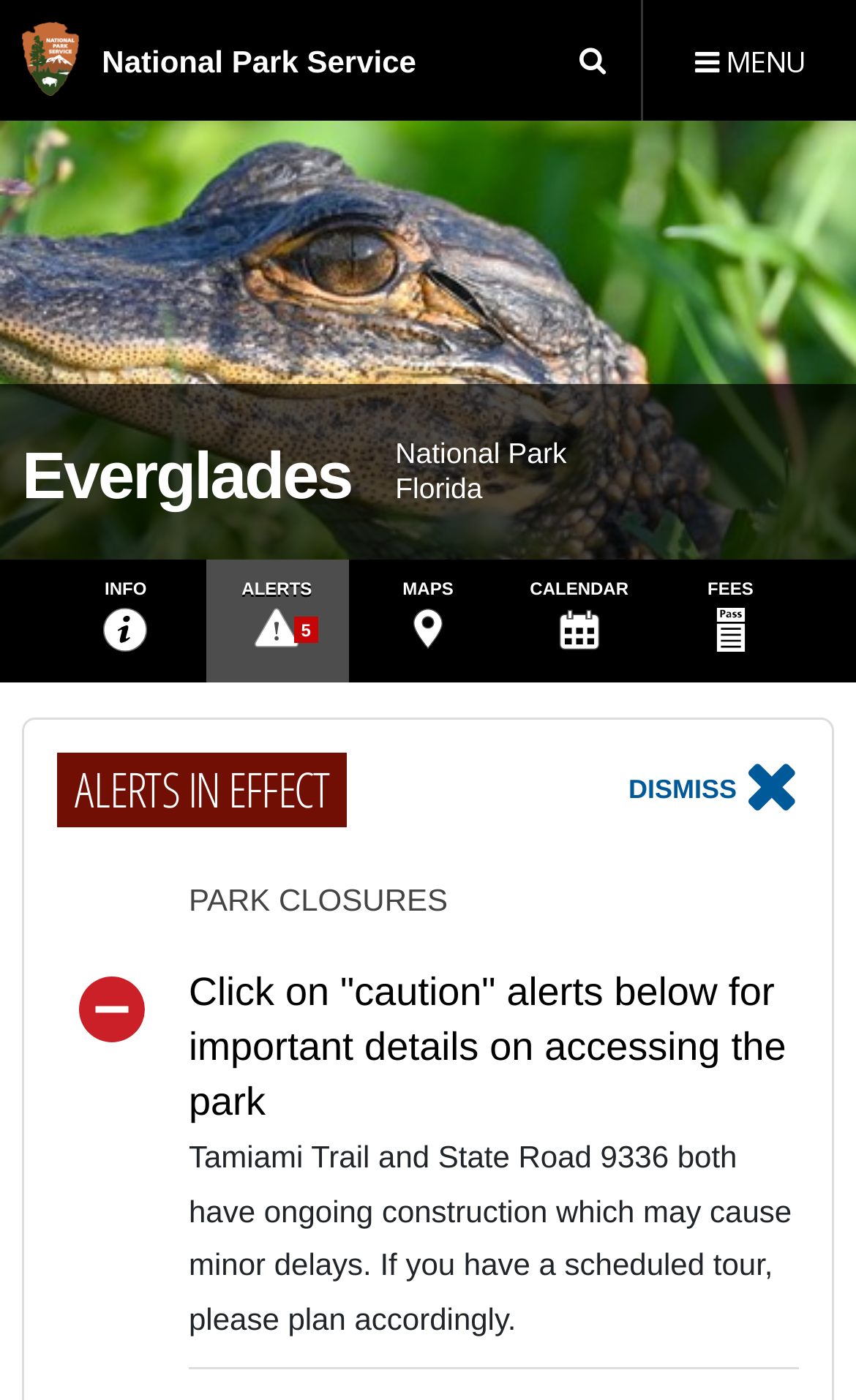What is the reason for the park closure?
Analyze the image and provide a thorough answer to the question.

I read the alert notification that says 'Tamiami Trail and State Road 9336 both have ongoing construction which may cause minor delays. If you have a scheduled tour, please plan accordingly.' This indicates that the park closure is due to ongoing construction on Tamiami Trail and State Road 9336.